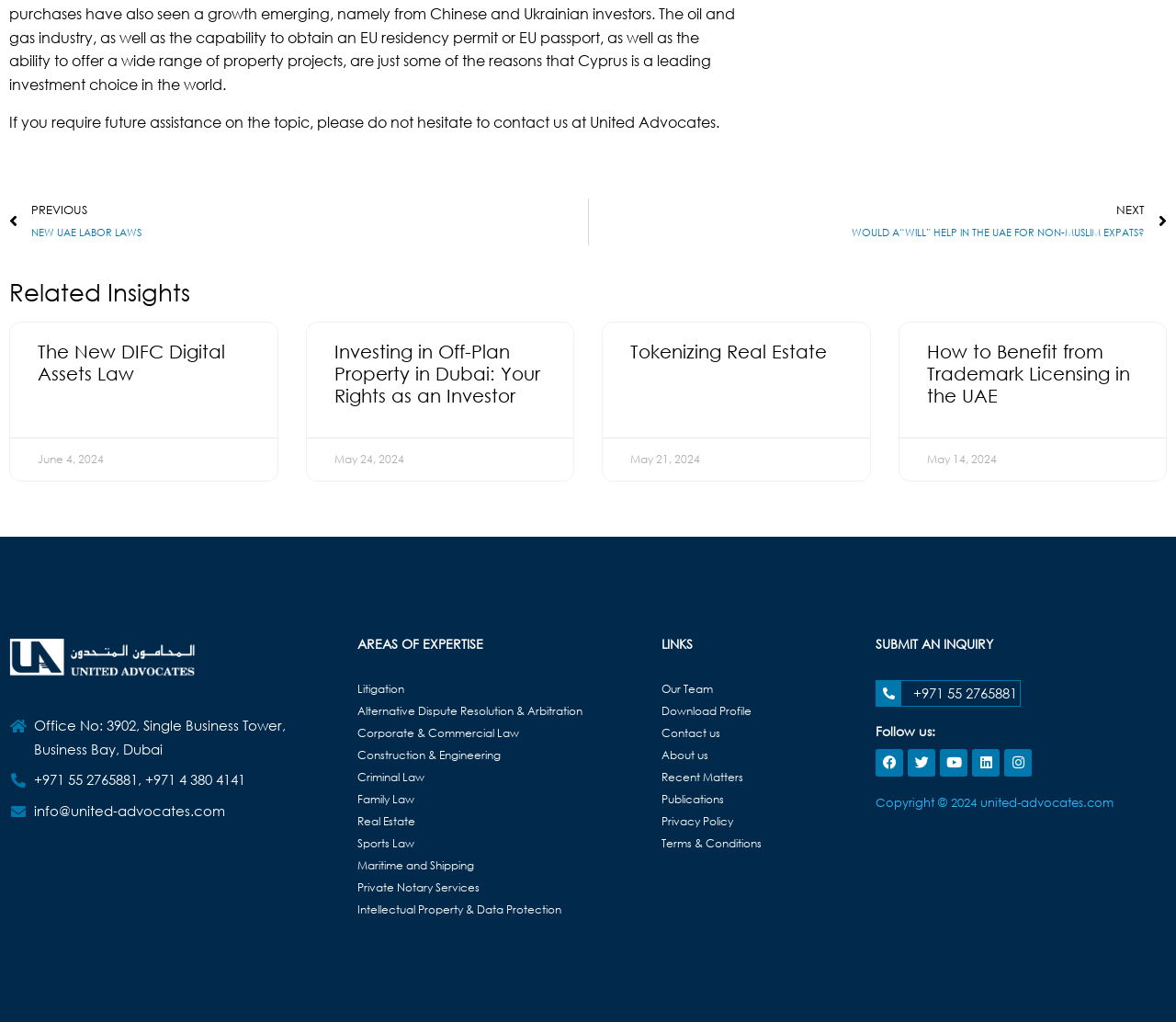What is the contact email of United Advocates?
Carefully examine the image and provide a detailed answer to the question.

I found the contact email by looking at the footer section of the webpage, where the contact information is usually located. I saw a link with the text 'info@united-advocates.com' and inferred that it is the contact email of United Advocates.